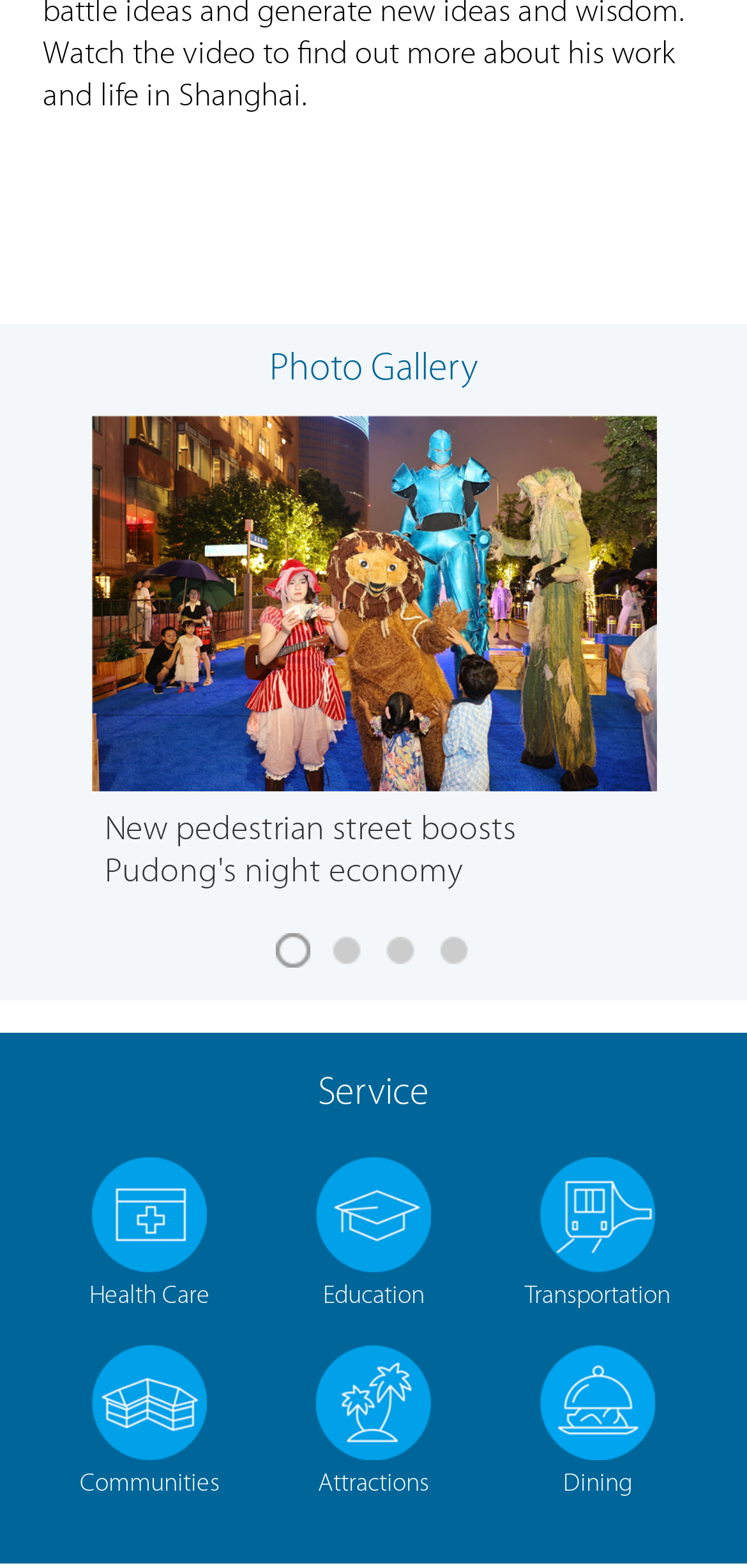What are the categories of services provided? From the image, respond with a single word or brief phrase.

Health Care, Education, Transportation, Communities, Attractions, Dining